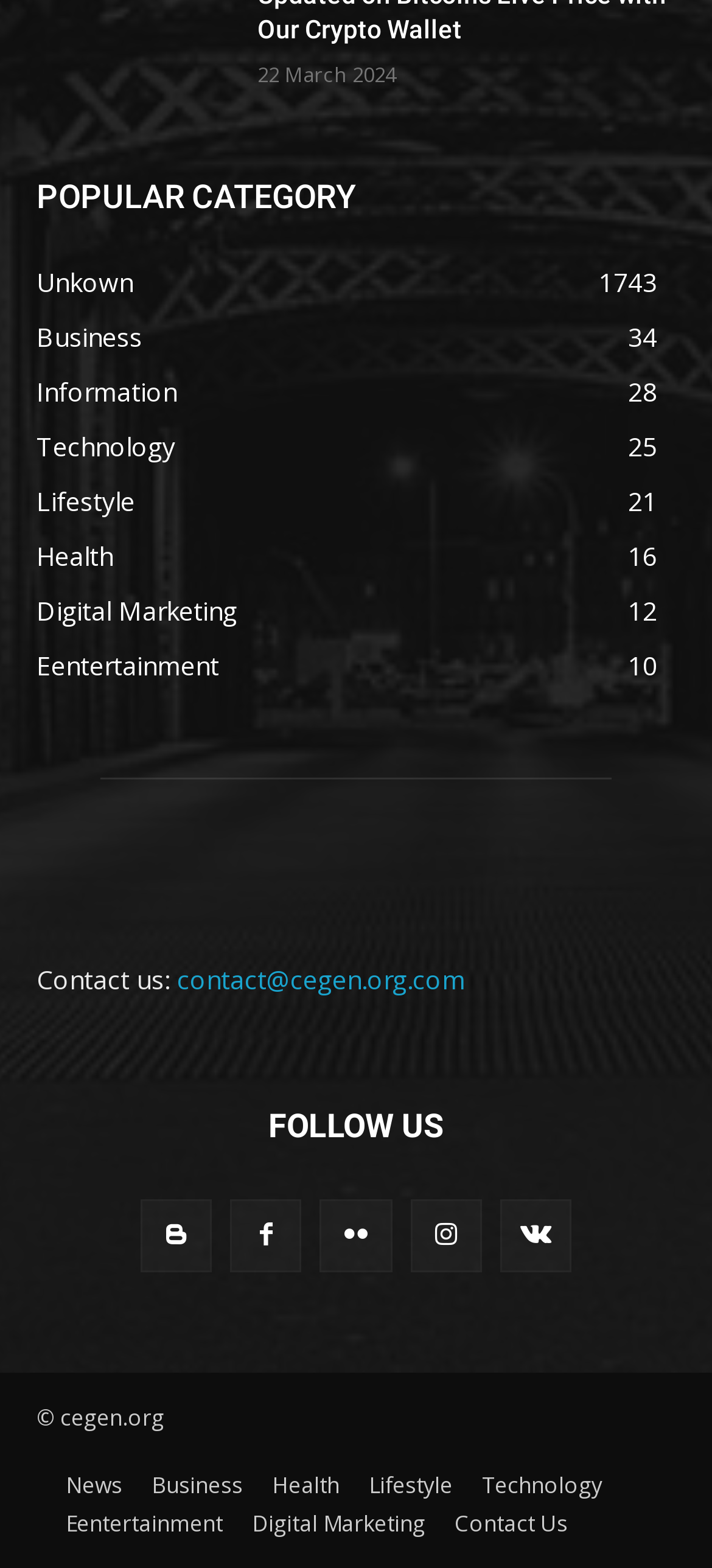Find the bounding box coordinates for the area you need to click to carry out the instruction: "Contact us". The coordinates should be four float numbers between 0 and 1, indicated as [left, top, right, bottom].

[0.249, 0.614, 0.654, 0.636]